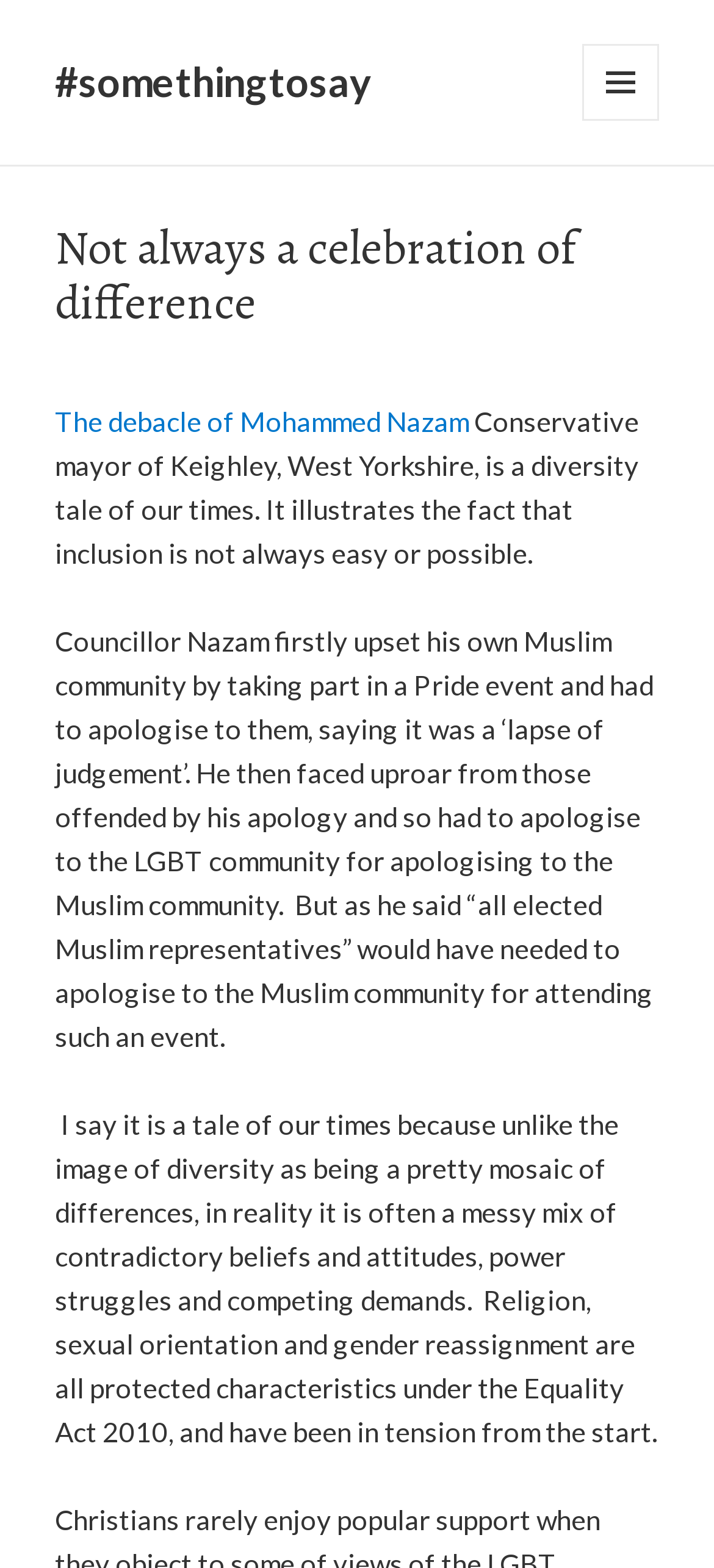Identify the bounding box coordinates for the UI element mentioned here: "The debacle of Mohammed Nazam". Provide the coordinates as four float values between 0 and 1, i.e., [left, top, right, bottom].

[0.077, 0.258, 0.656, 0.279]